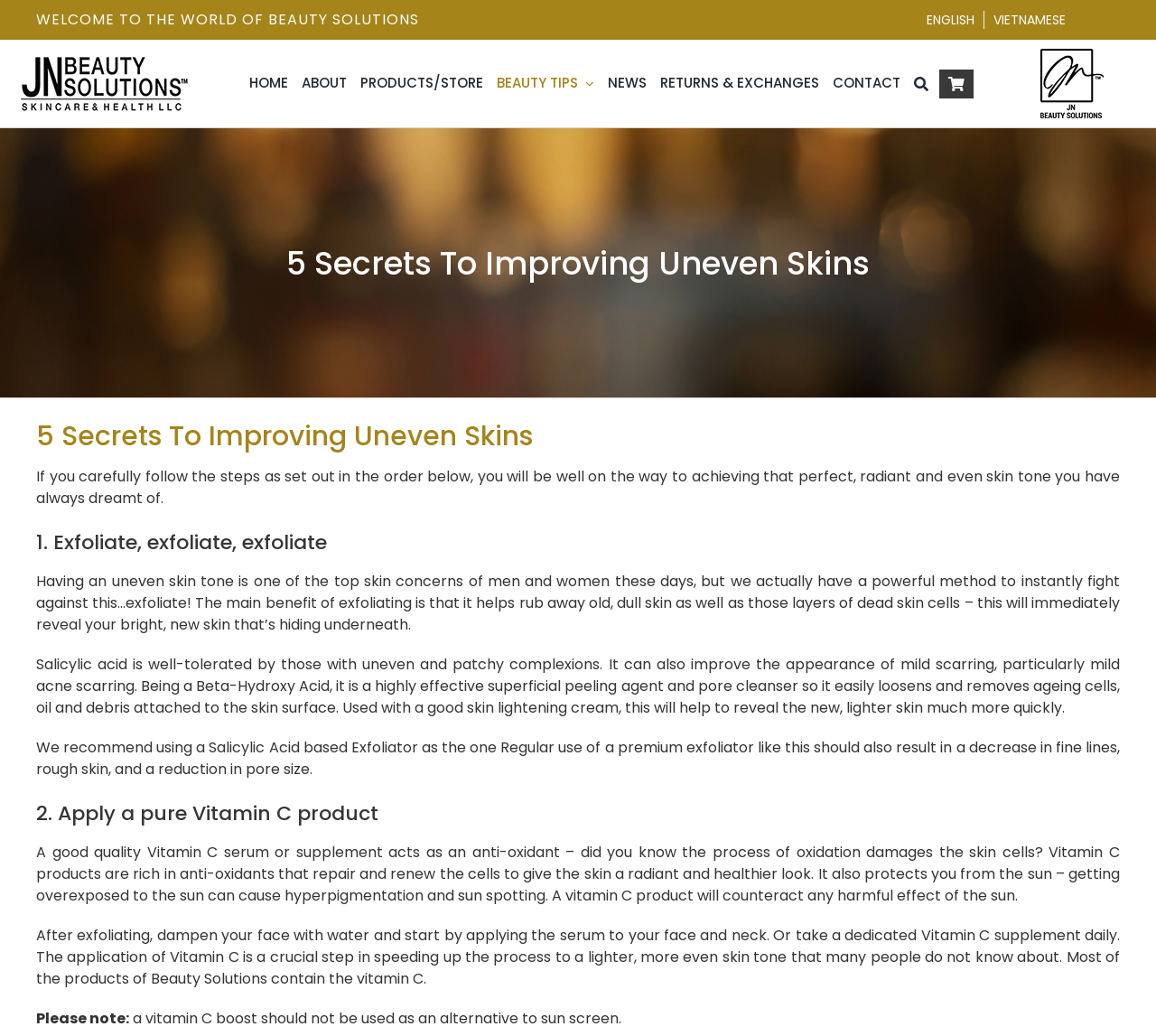Determine which piece of text is the heading of the webpage and provide it.

5 Secrets To Improving Uneven Skins